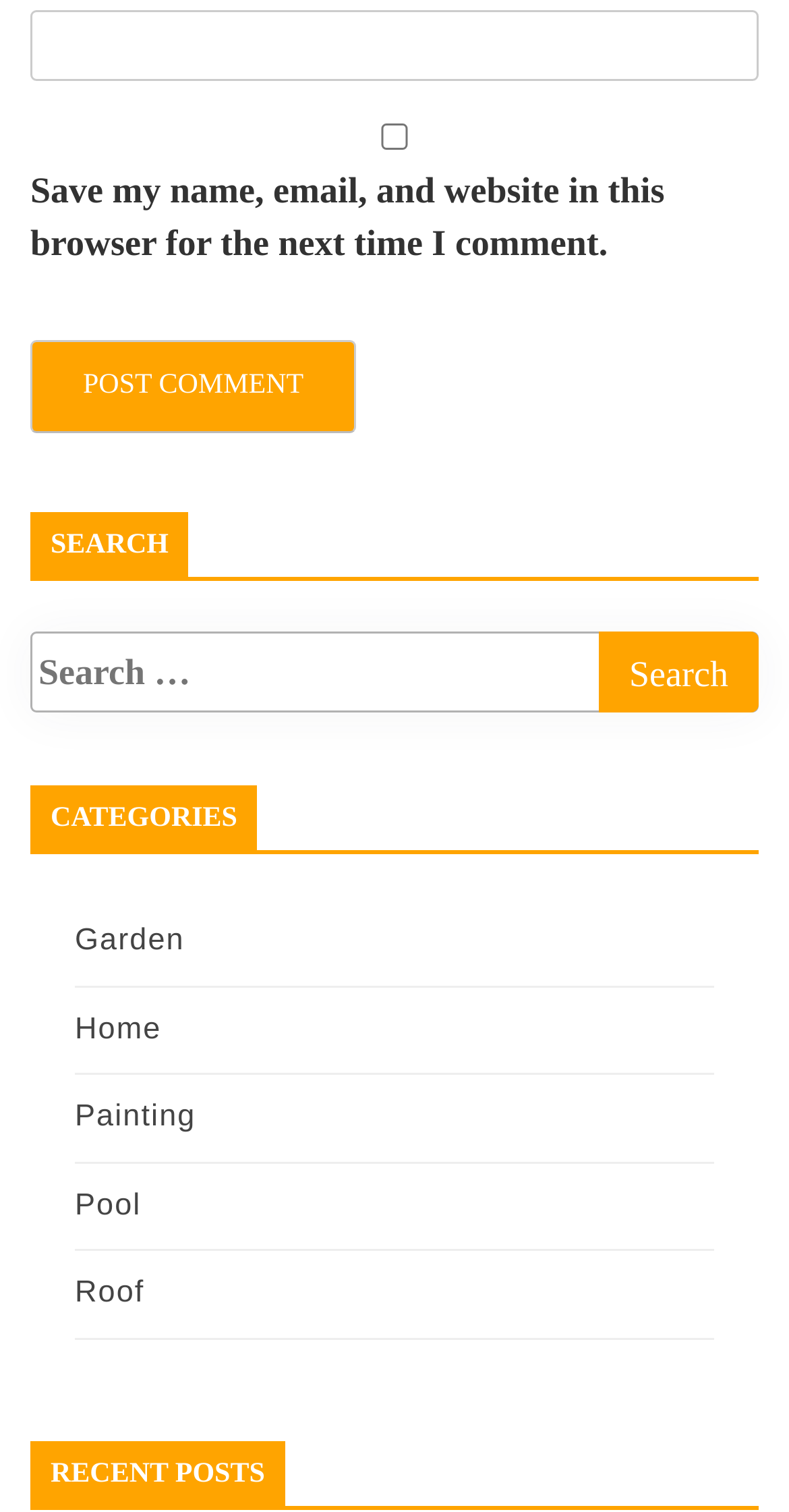Select the bounding box coordinates of the element I need to click to carry out the following instruction: "Search for something".

[0.038, 0.418, 0.962, 0.472]